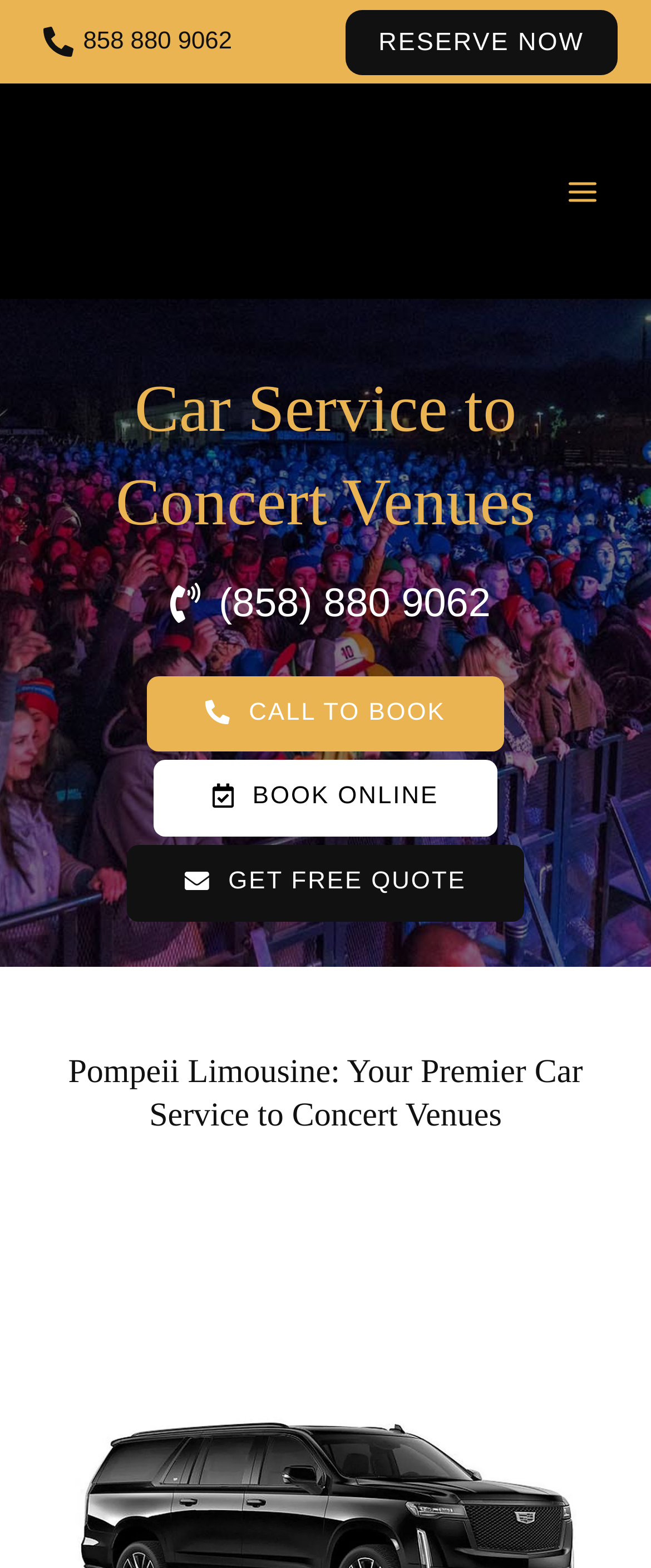How many ways can you book a car service?
Please provide a single word or phrase as your answer based on the screenshot.

Three